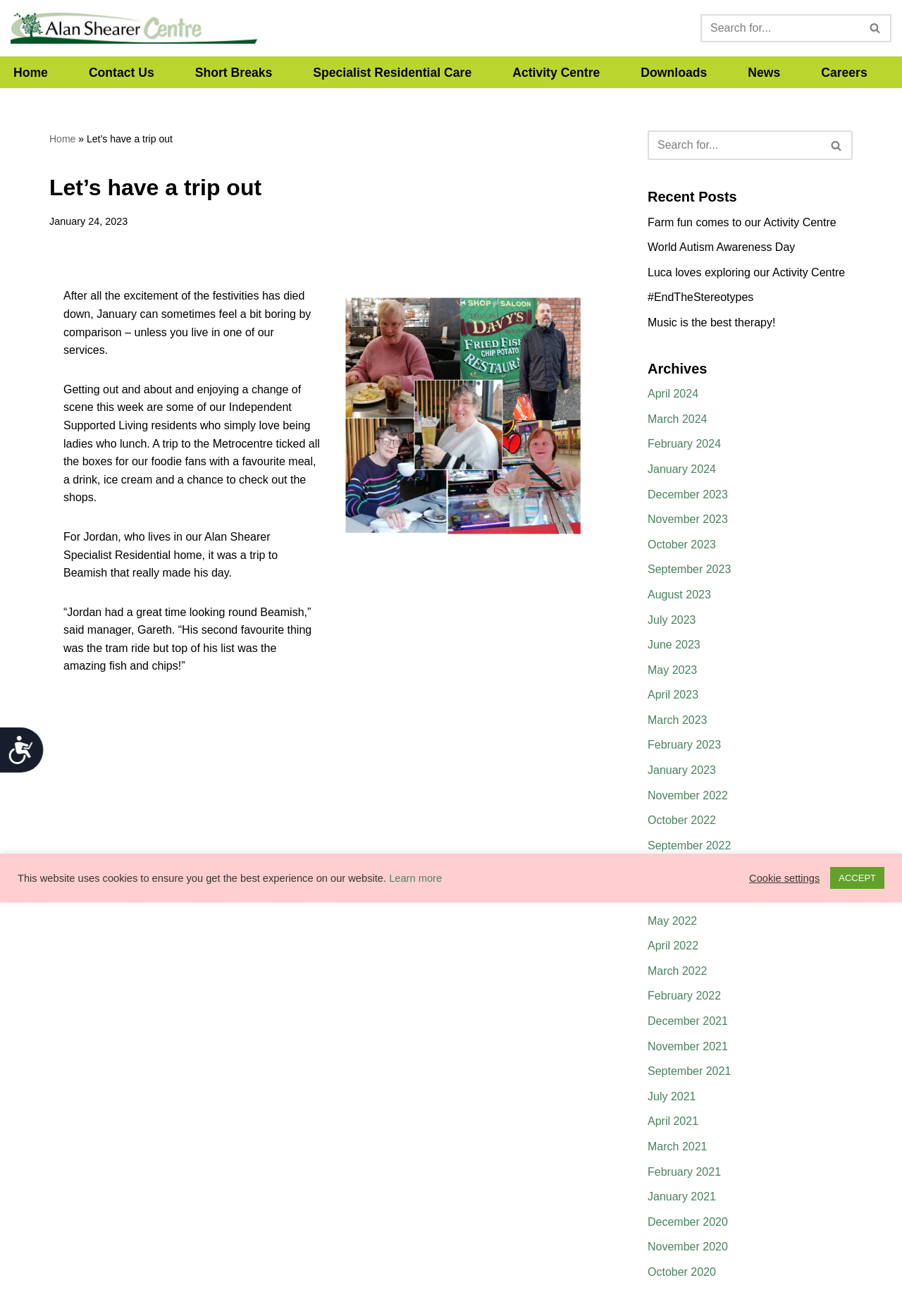Locate the bounding box coordinates of the clickable part needed for the task: "Read recent post 'Farm fun comes to our Activity Centre'".

[0.718, 0.164, 0.927, 0.173]